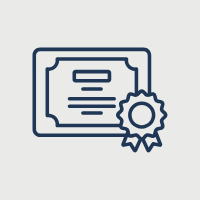Offer a detailed narrative of the image's content.

The image features a stylized illustration of a certificate, symbolizing achievement and recognition. The certificate is presented in a simple design with a decorative border, and it includes a circular emblem or seal, emphasizing its authenticity and importance. This visual representation aligns with the theme of partnership and excellence, particularly in the context of the wellness and health industry, as indicated by surrounding content promoting the transformative mission of Furniture For Life. The company is on a quest to collaborate with like-minded partners dedicated to enhancing people's quality of life through wellness initiatives.